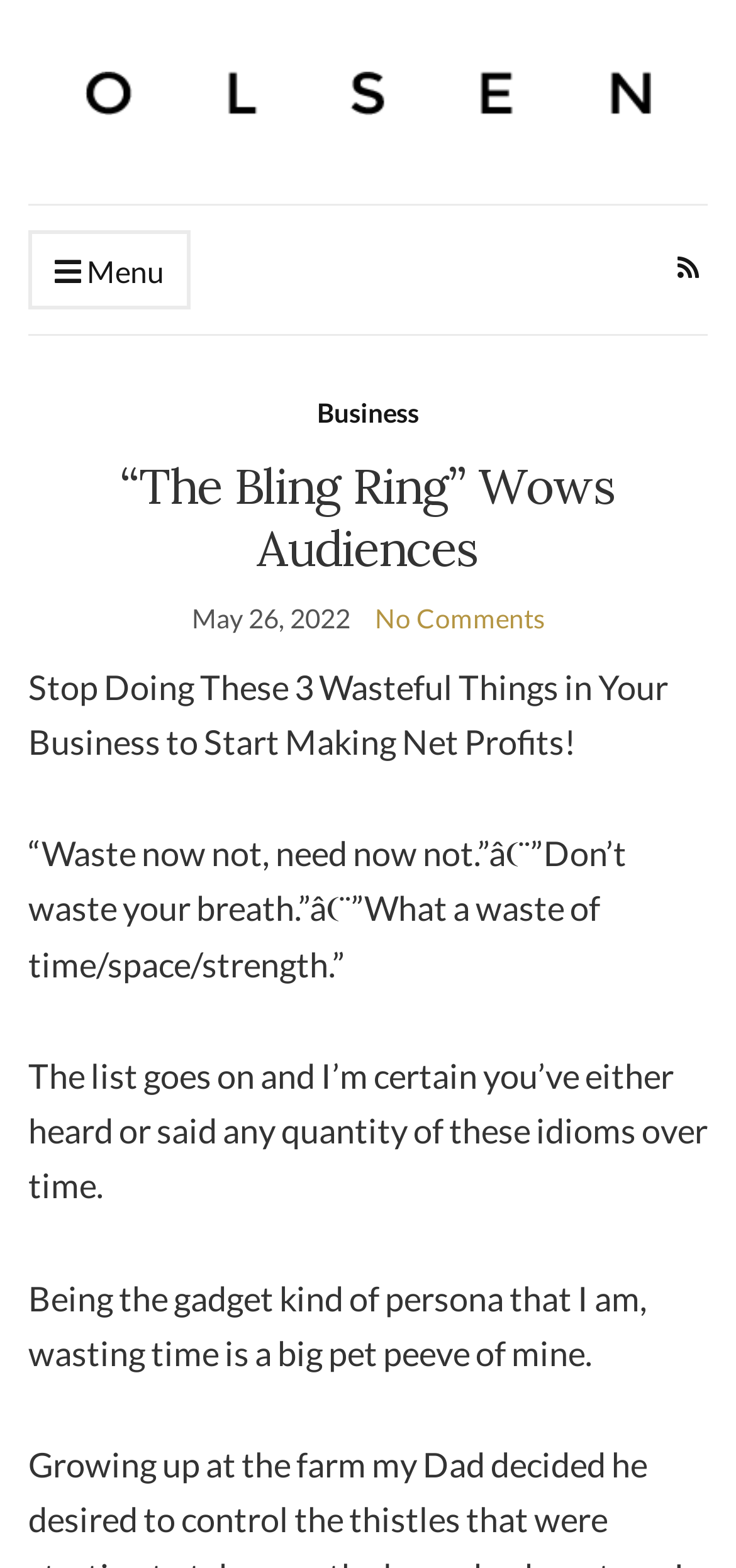What is the author's pet peeve?
Offer a detailed and full explanation in response to the question.

I found the author's pet peeve by looking at the StaticText element with the text 'Being the gadget kind of persona that I am, wasting time is a big pet peeve of mine.'. This suggests that the author dislikes wasting time.